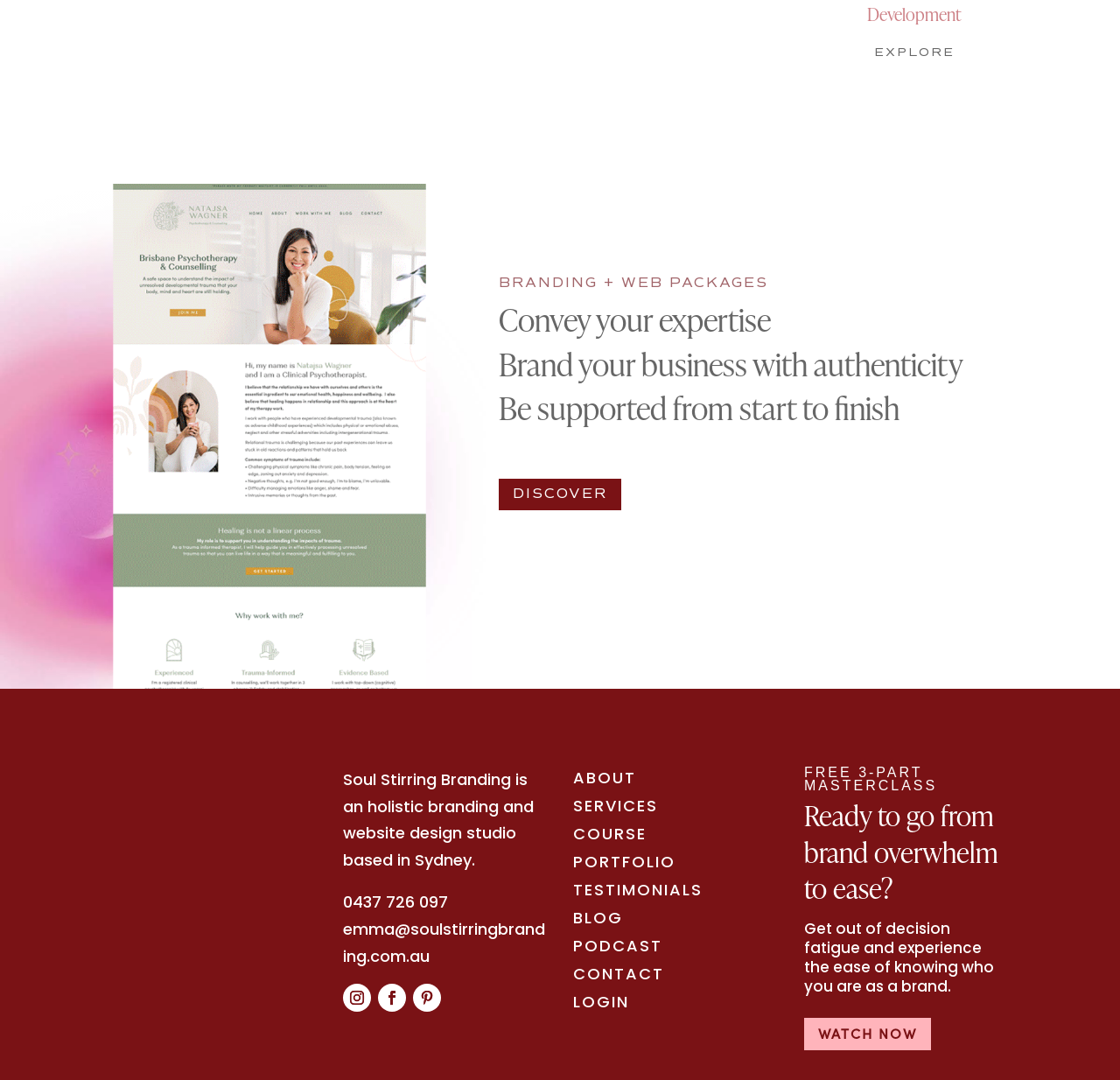How many navigation links are there?
Deliver a detailed and extensive answer to the question.

I counted the number of navigation links by looking at the links that are grouped together, which are 'ABOUT', 'SERVICES', 'COURSE', 'PORTFOLIO', 'TESTIMONIALS', 'BLOG', 'PODCAST', 'CONTACT', and 'LOGIN'.